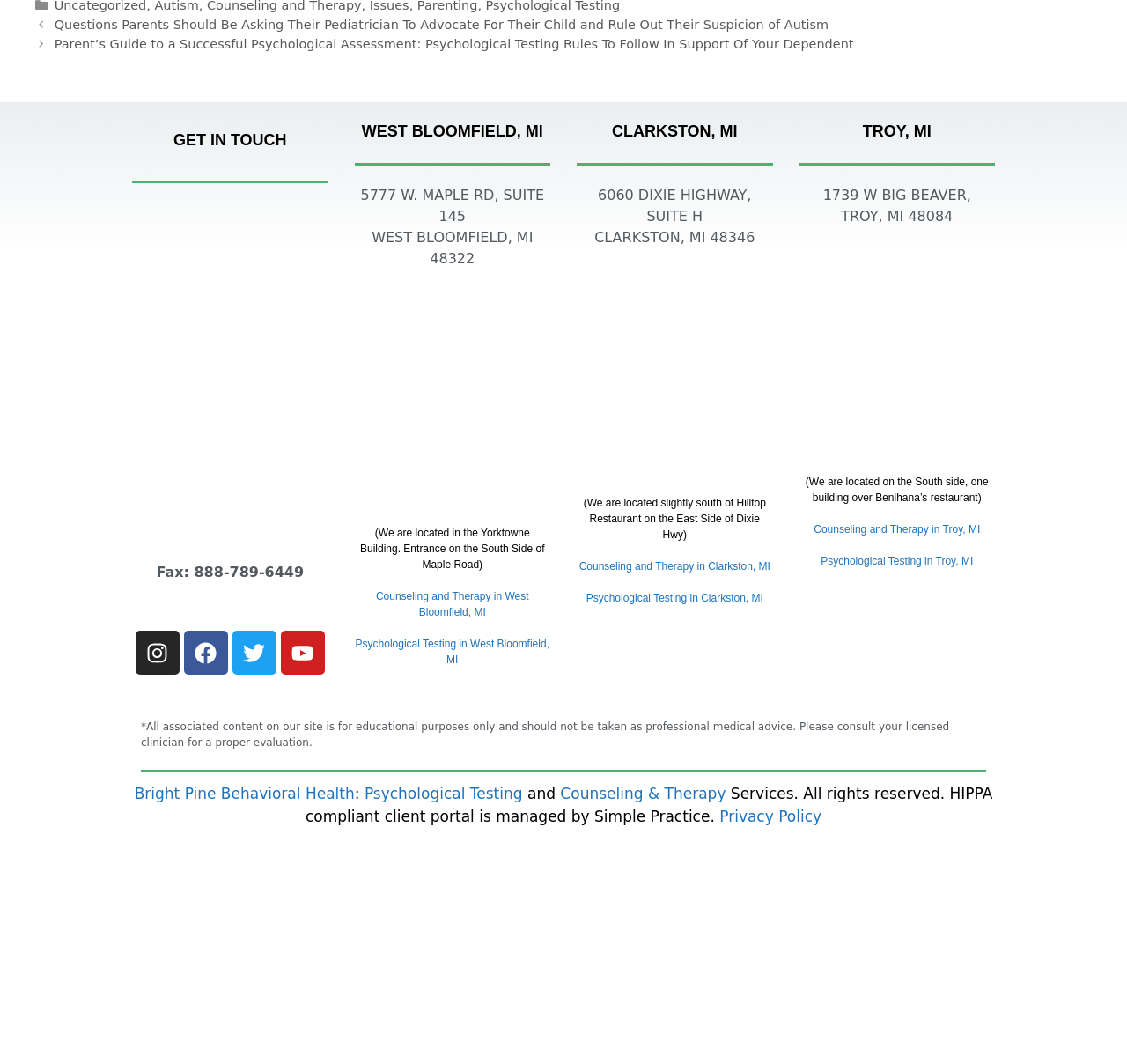Identify the bounding box of the UI component described as: "Instagram".

[0.12, 0.593, 0.159, 0.634]